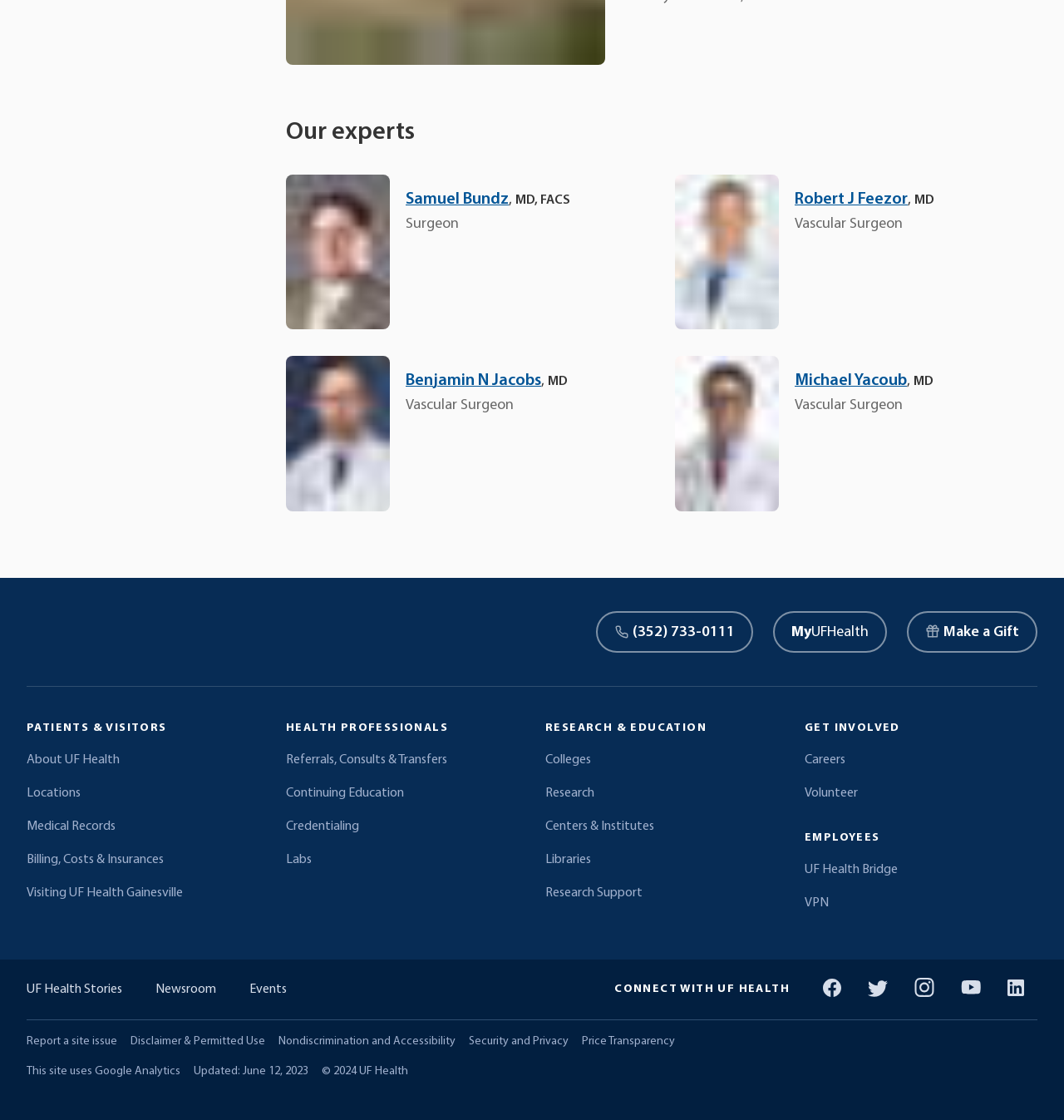Respond with a single word or short phrase to the following question: 
How many experts are listed on this page?

4